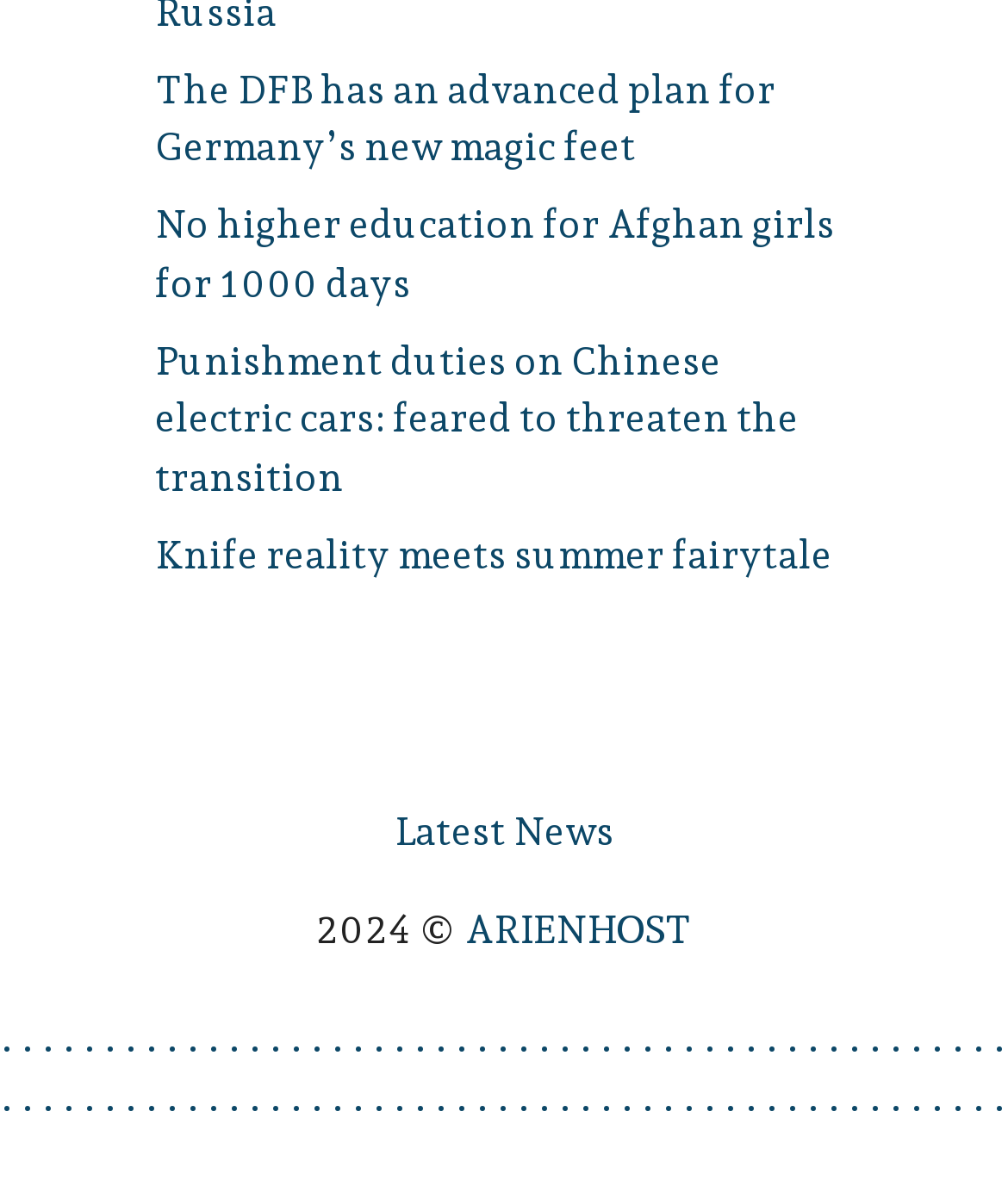Find the bounding box coordinates of the element to click in order to complete the given instruction: "Read the article about Afghan girls' education."

[0.154, 0.171, 0.828, 0.259]